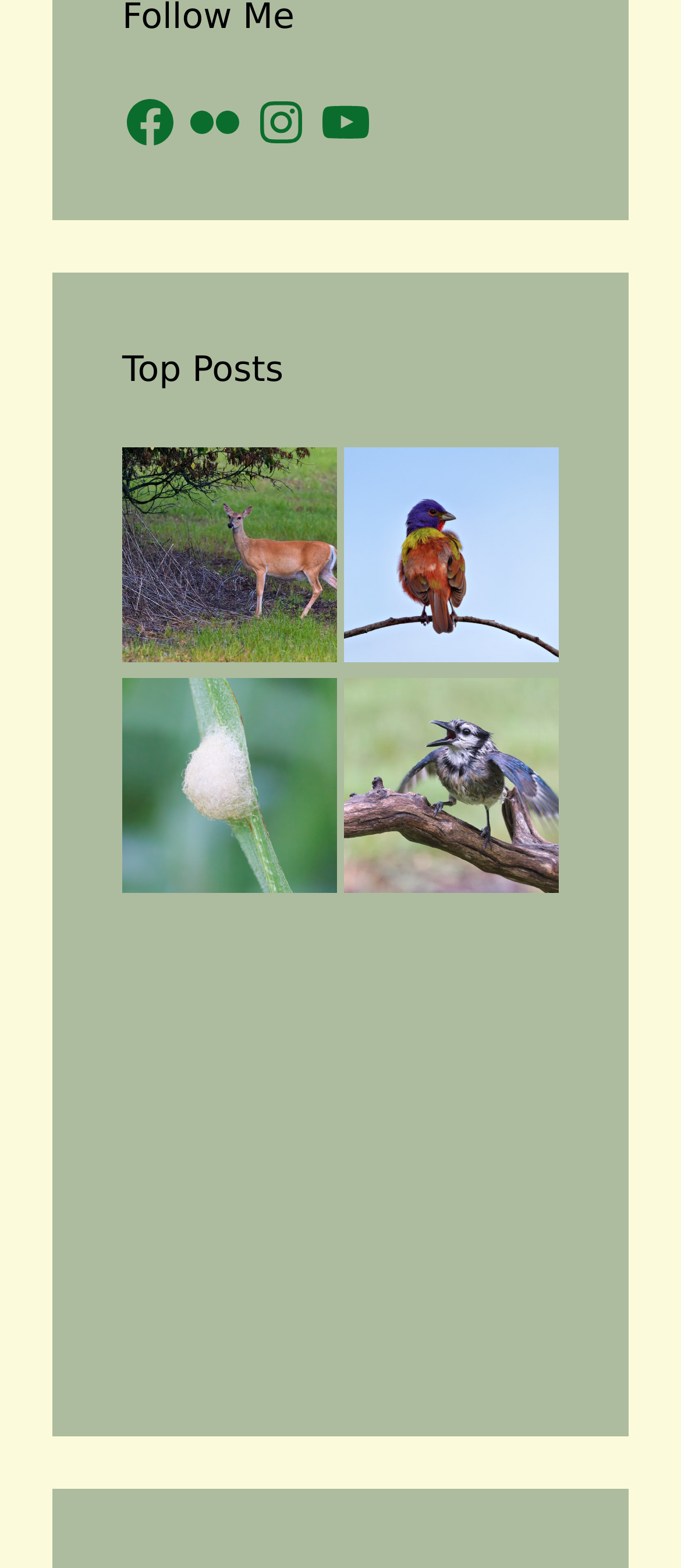Answer the question with a brief word or phrase:
What is the subject of the first post?

Pregnant Whitetail Doe